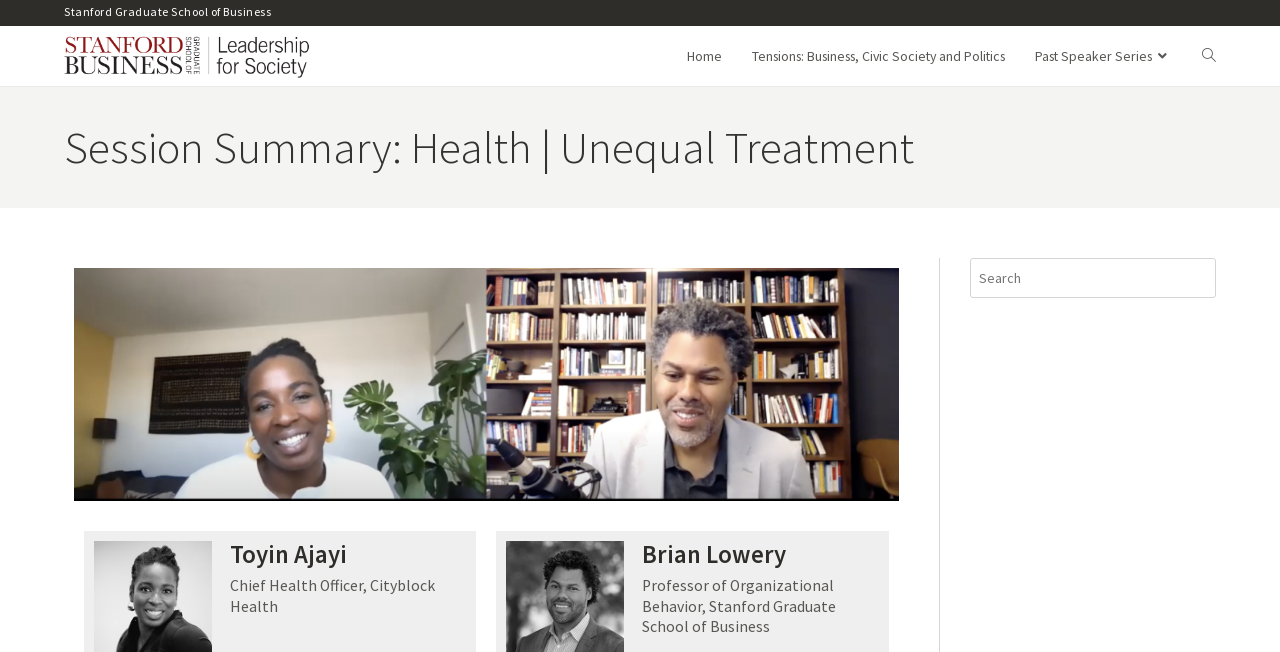Please give a succinct answer to the question in one word or phrase:
What is the purpose of the search box?

Search this website